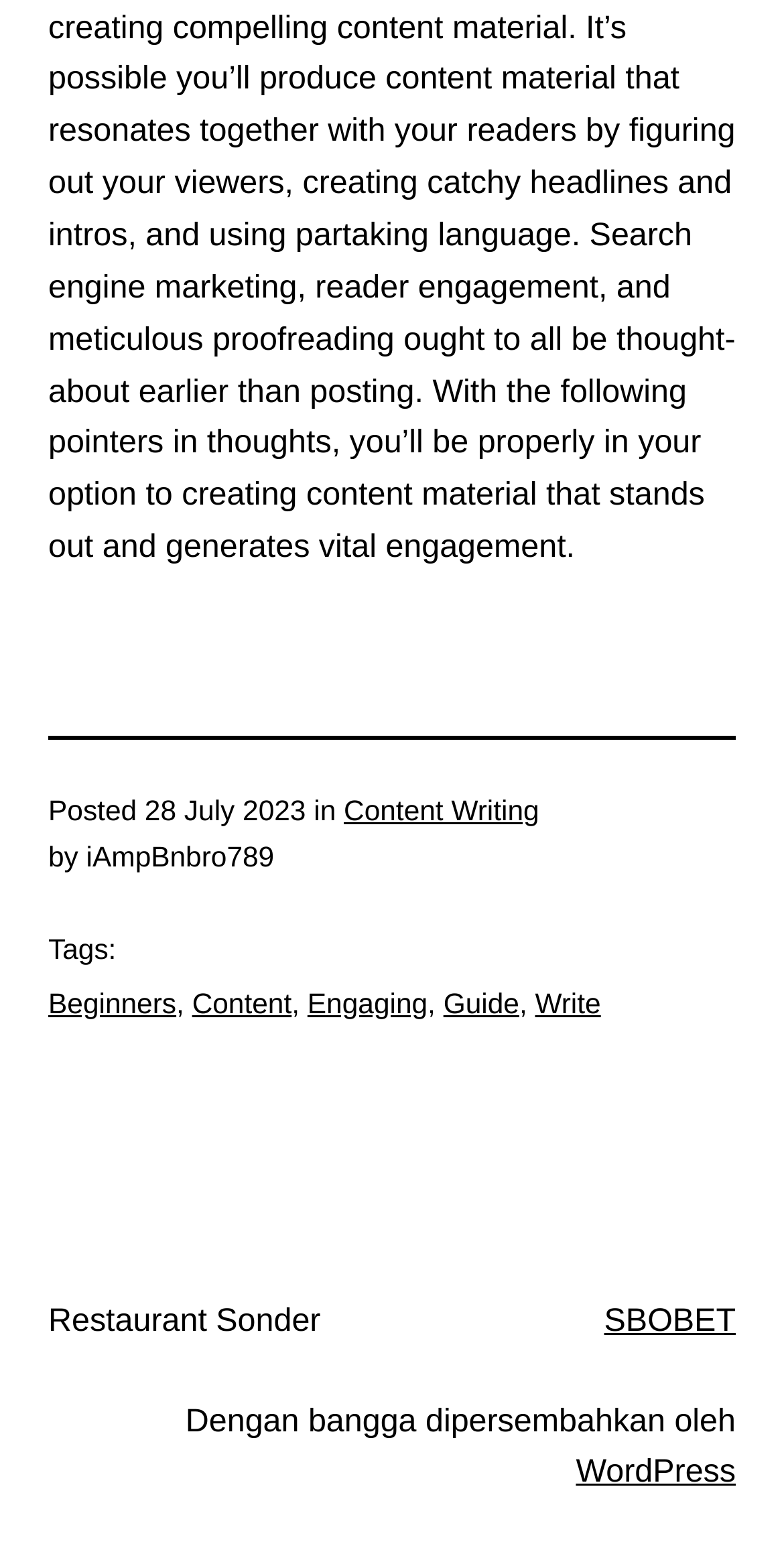Answer succinctly with a single word or phrase:
What is the date of the posted article?

28 July 2023